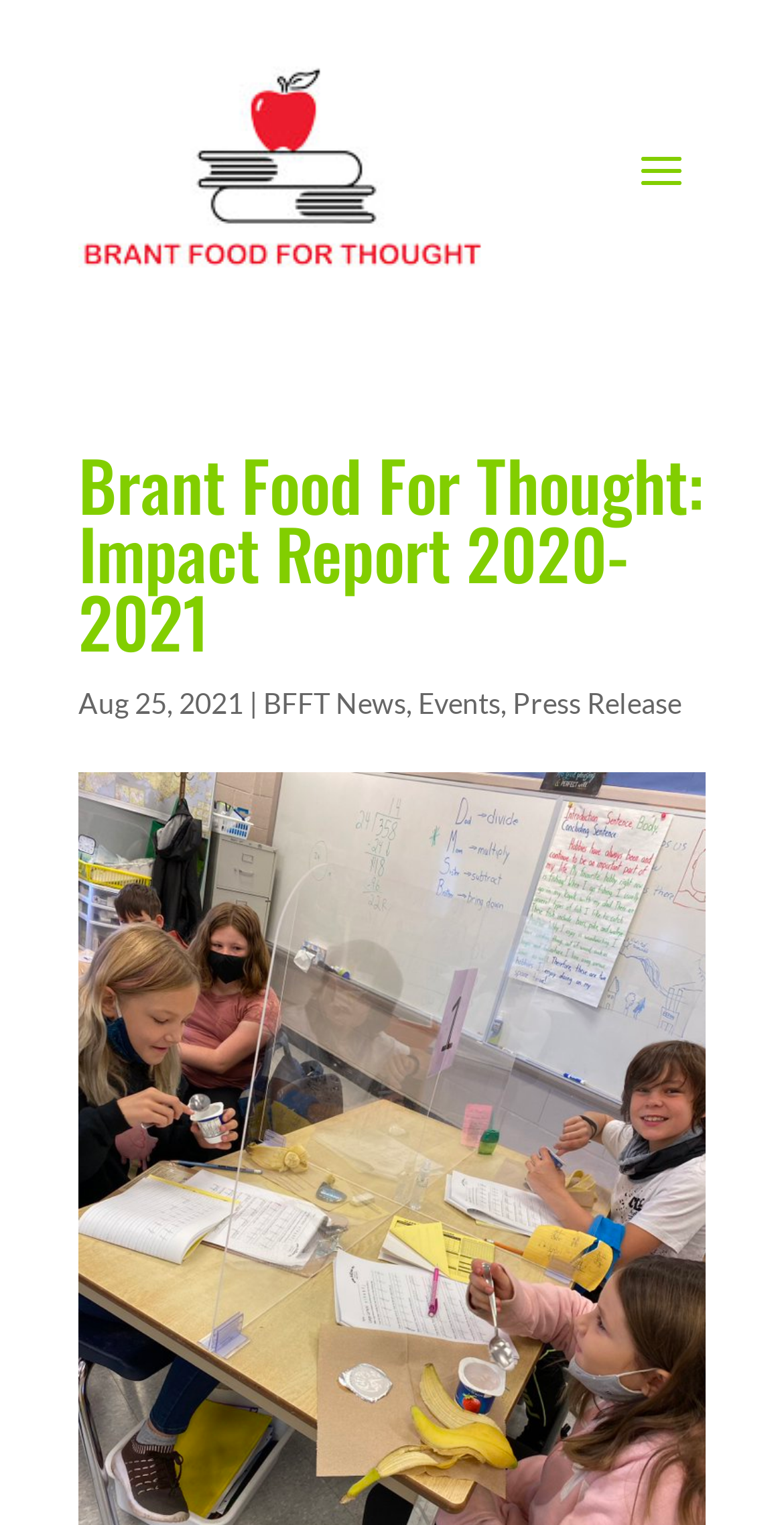Determine the bounding box coordinates of the UI element described below. Use the format (top-left x, top-left y, bottom-right x, bottom-right y) with floating point numbers between 0 and 1: BFFT News

[0.336, 0.45, 0.518, 0.472]